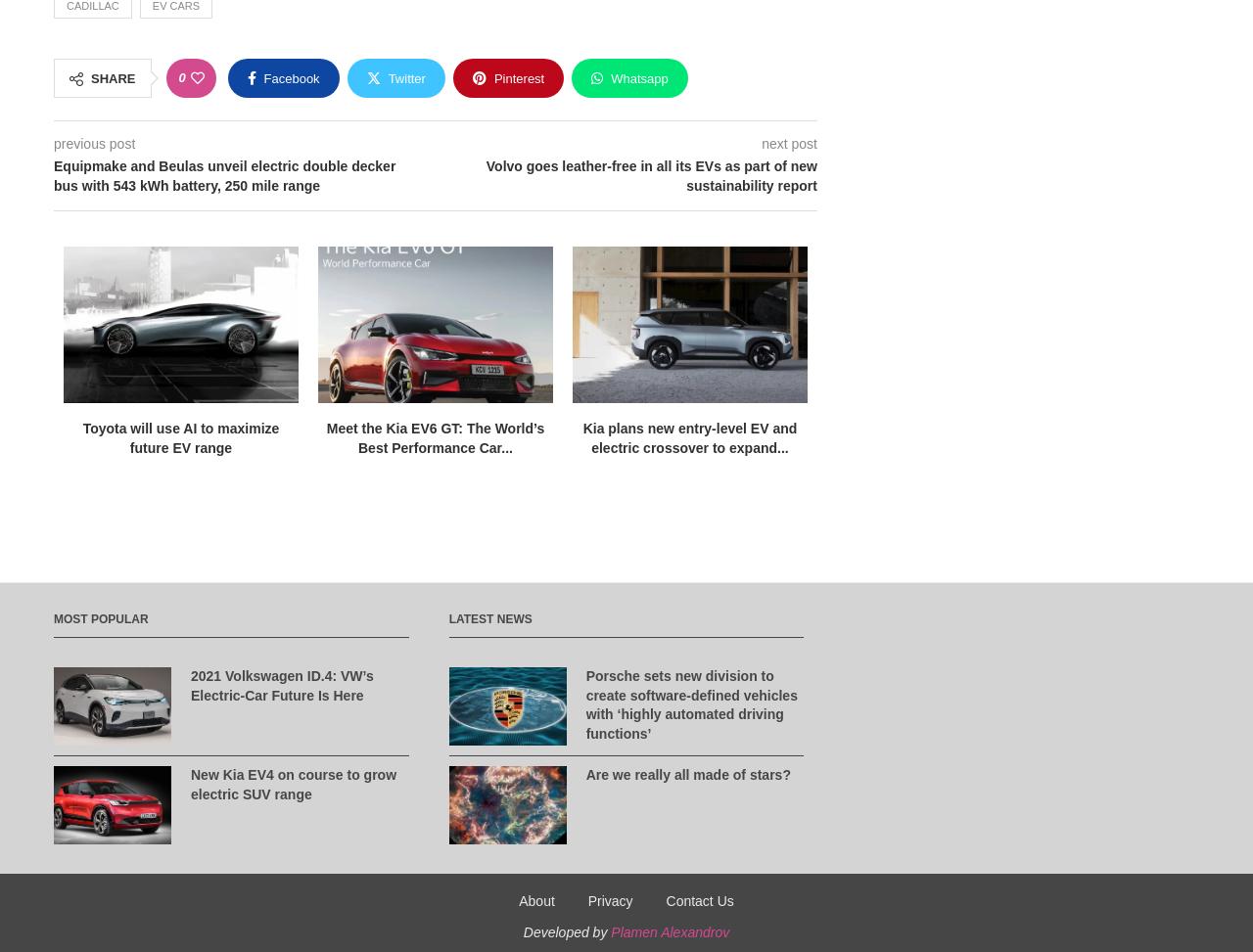Find the bounding box coordinates of the element I should click to carry out the following instruction: "Visit the About page".

[0.414, 0.939, 0.443, 0.955]